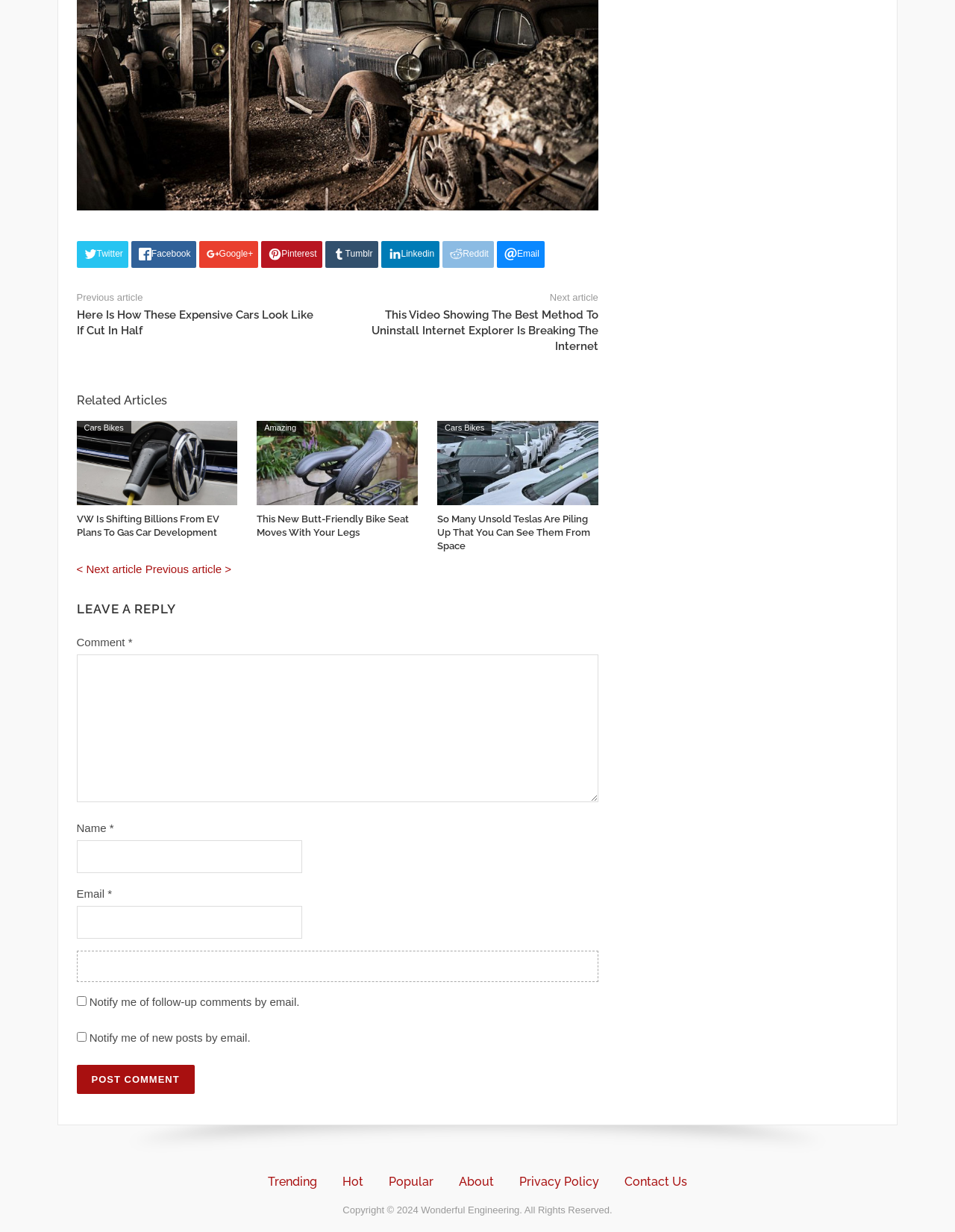Based on the image, please elaborate on the answer to the following question:
What social media platforms are available in the footer?

The footer of the webpage contains links to various social media platforms, including Twitter, Facebook, Google+, Pinterest, Tumblr, Linkedin, Reddit, and Email.